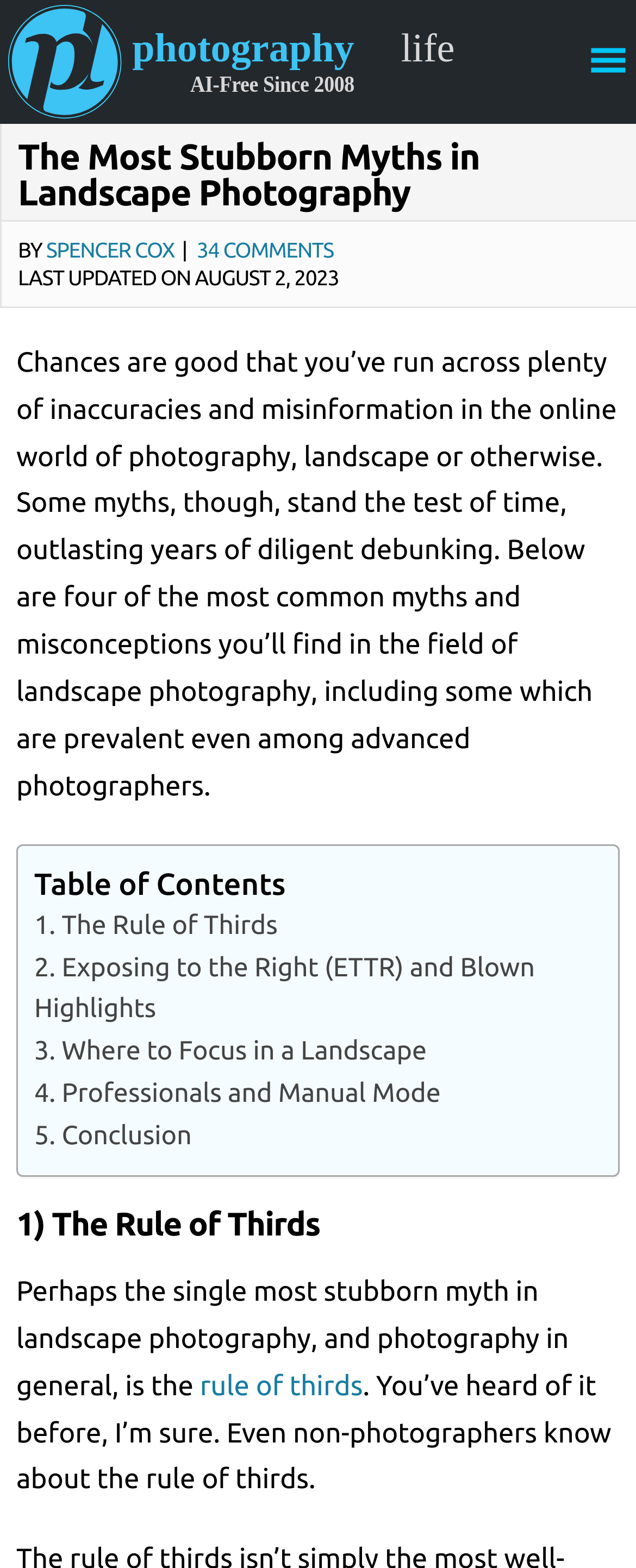What is the first myth mentioned in the article?
Please answer the question with a detailed and comprehensive explanation.

The first myth mentioned in the article can be found in the table of contents section, where it says '1) The Rule of Thirds'.